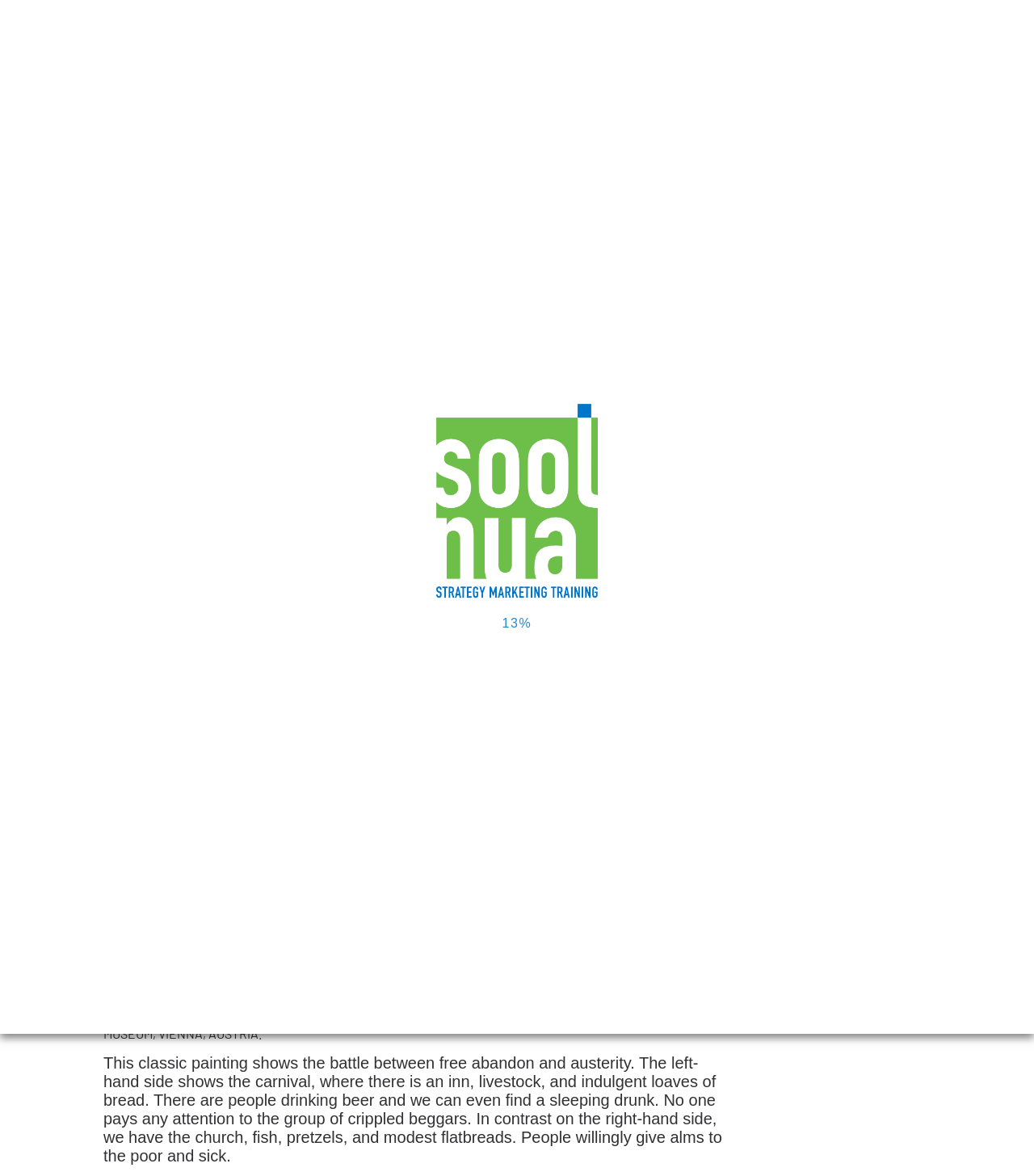Examine the screenshot and answer the question in as much detail as possible: What is the author's name of the blog post?

The webpage mentions the text 'BY PATRICK DELANEY |', which suggests that Patrick Delaney is the author of the blog post.